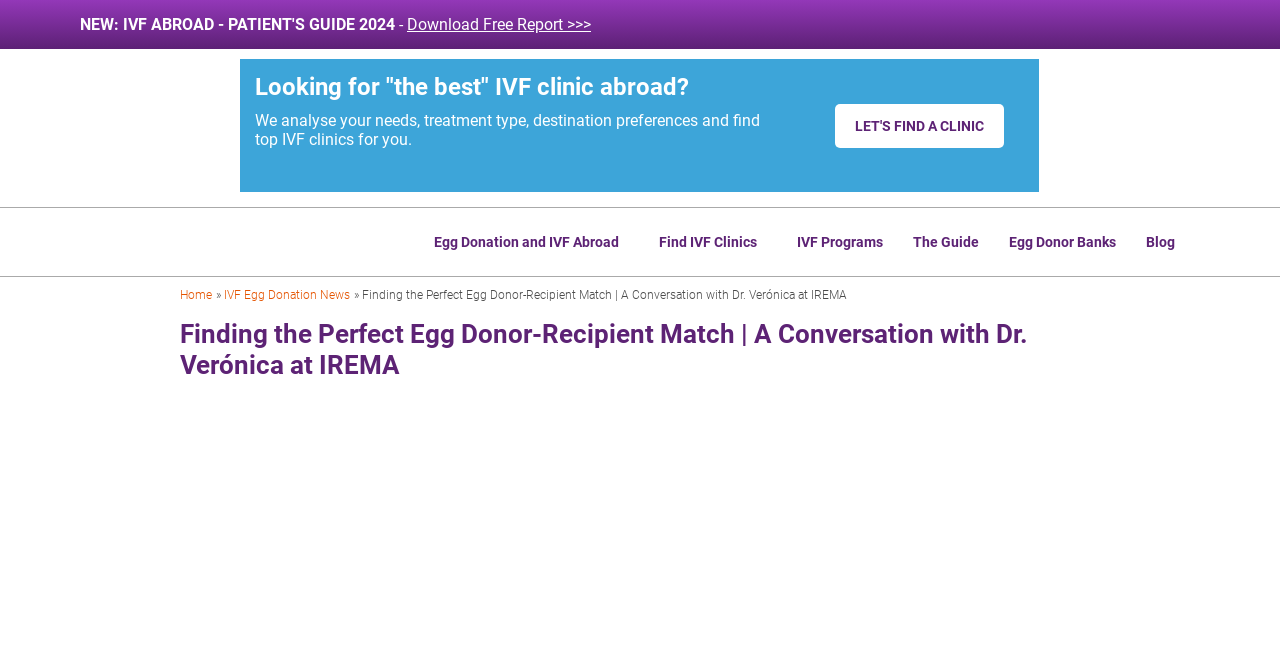Could you highlight the region that needs to be clicked to execute the instruction: "Read about IVF donor eggs abroad"?

[0.062, 0.328, 0.195, 0.393]